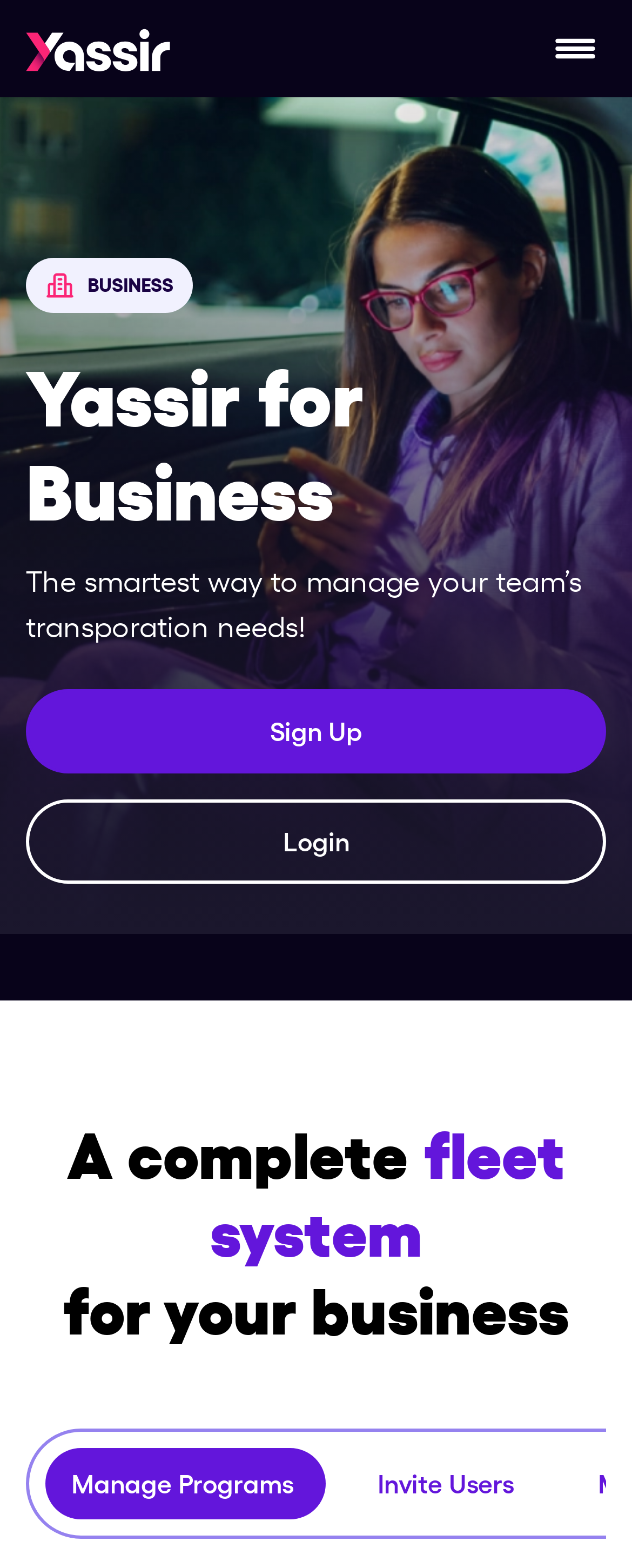Could you identify the text that serves as the heading for this webpage?

Yassir for Business